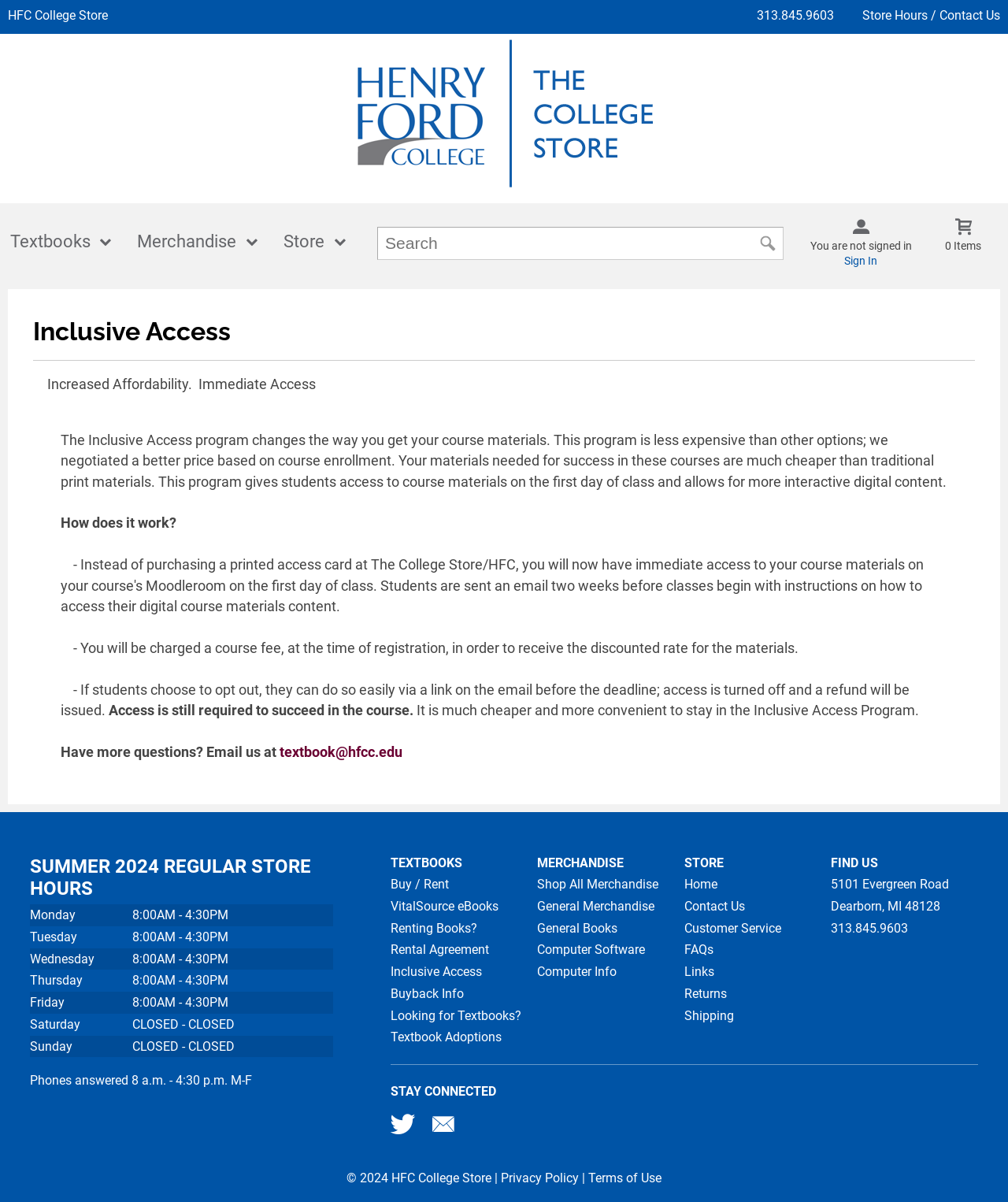Please determine the headline of the webpage and provide its content.

Welcome to
HFC College Store